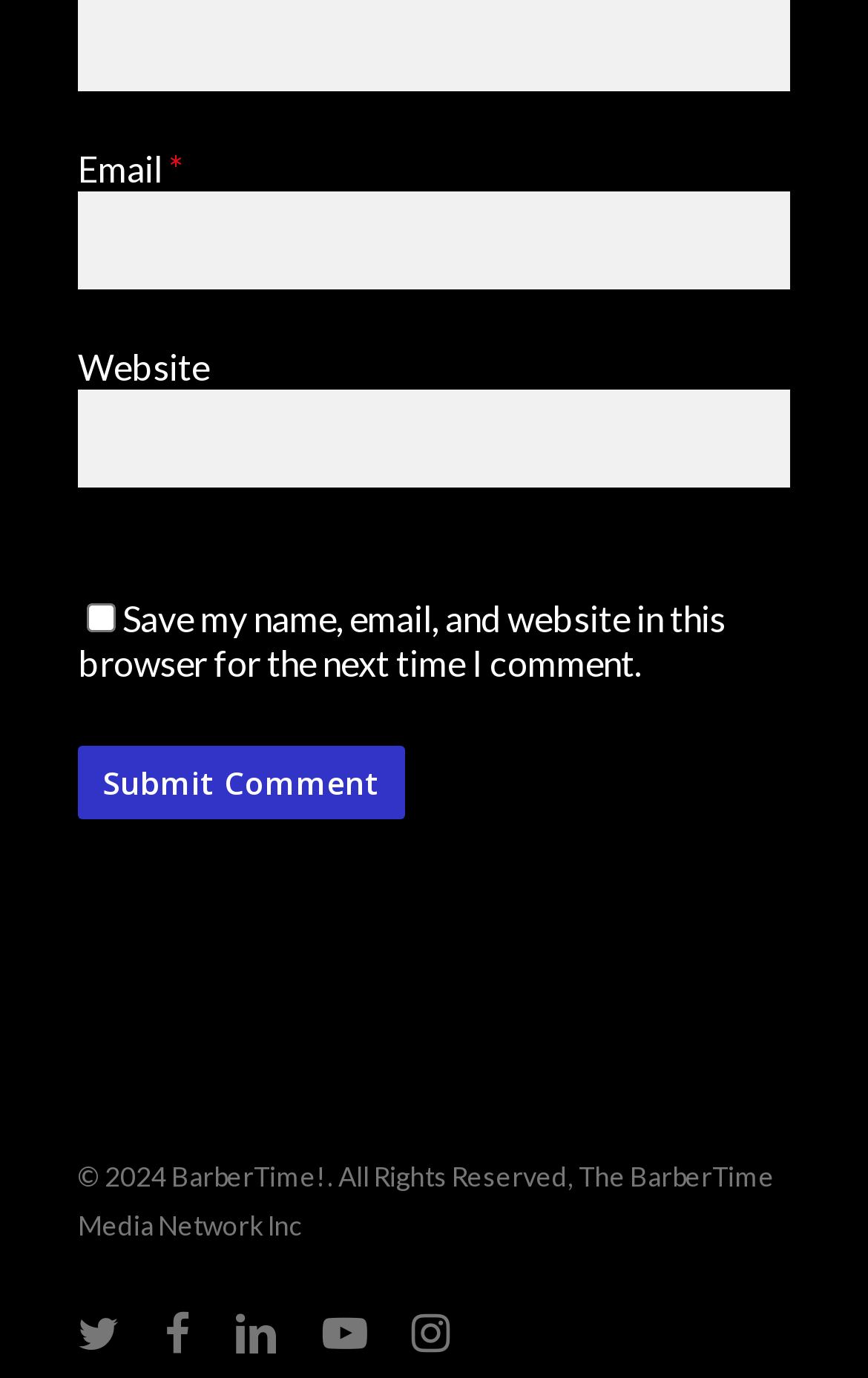Determine the bounding box coordinates for the clickable element to execute this instruction: "analyze the mathematical notation". Provide the coordinates as four float numbers between 0 and 1, i.e., [left, top, right, bottom].

None